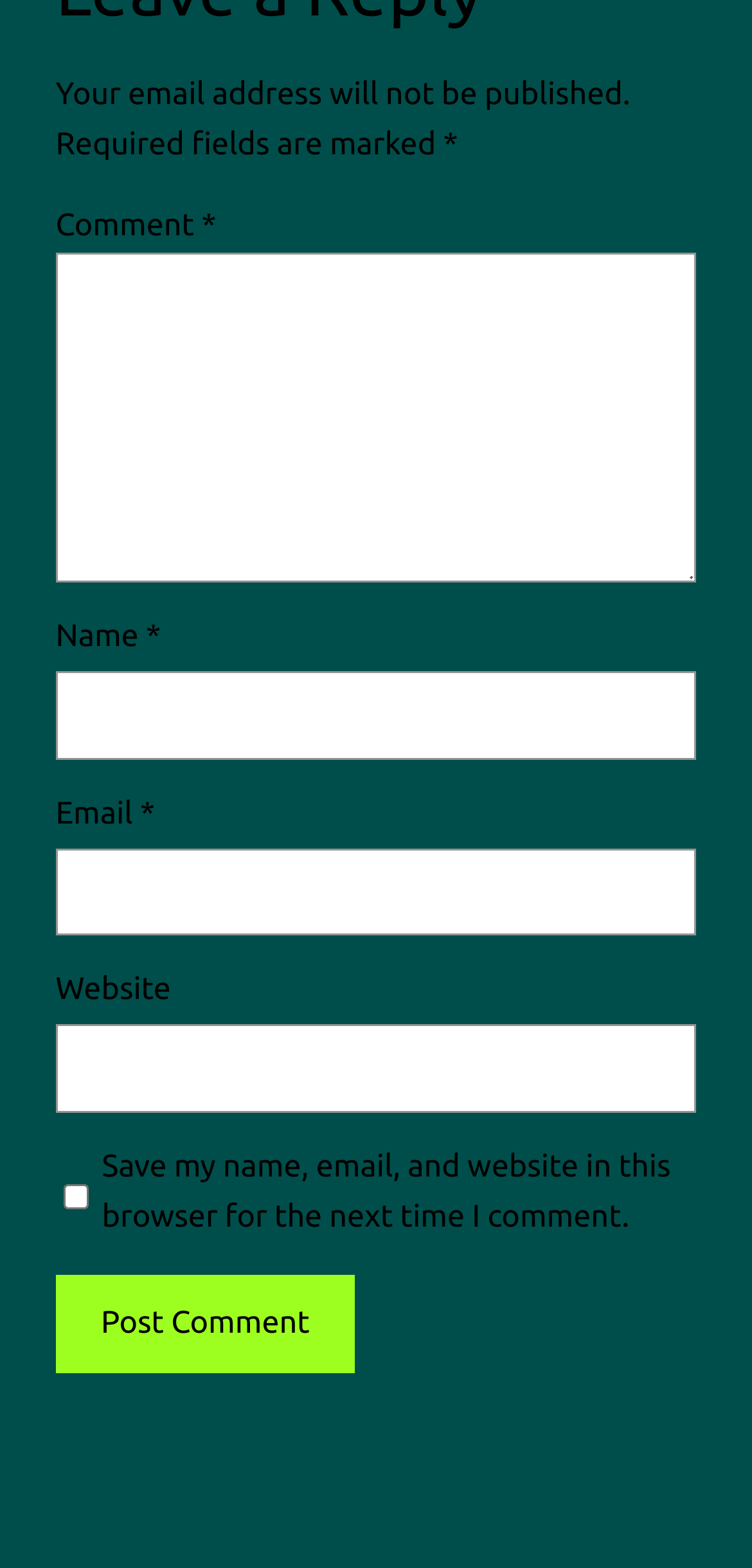How many text fields are required?
Your answer should be a single word or phrase derived from the screenshot.

3